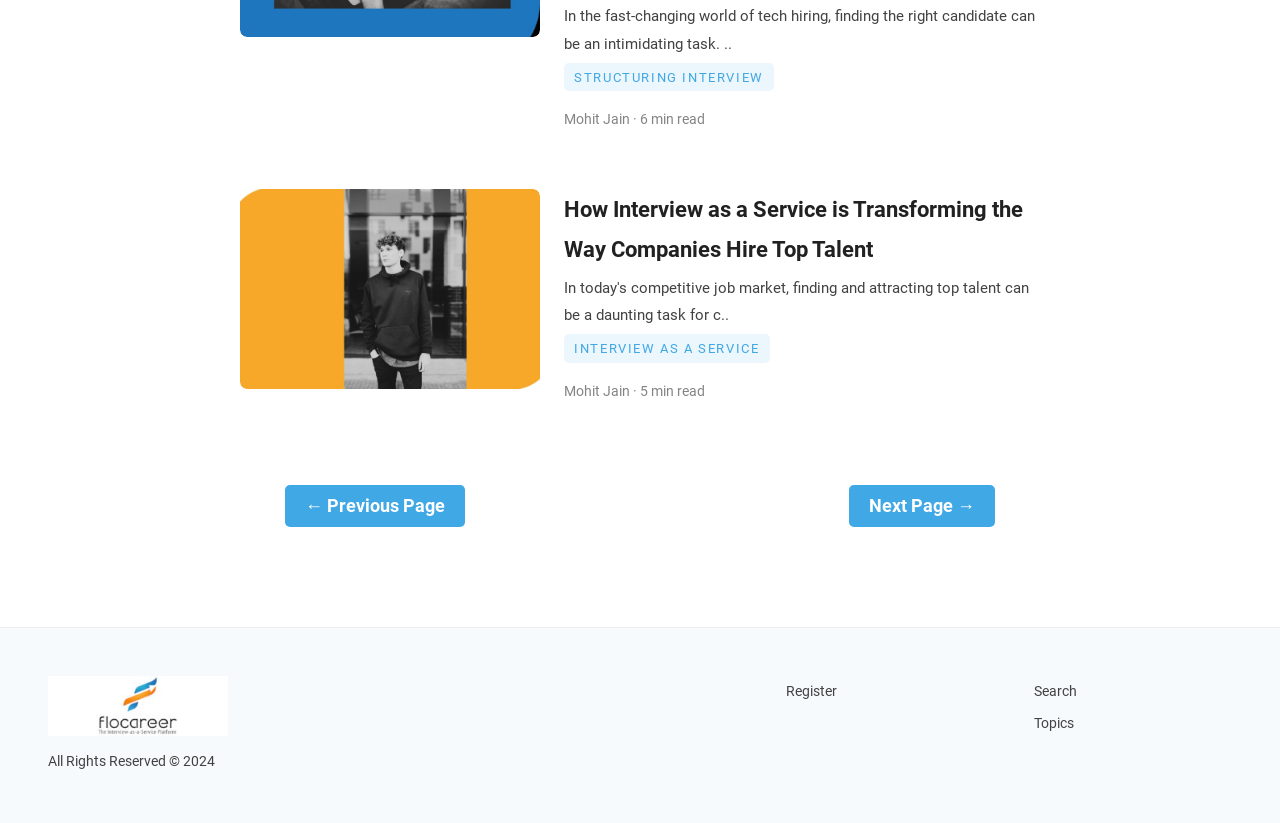Please reply to the following question with a single word or a short phrase:
What is the name of the company?

FloCareer